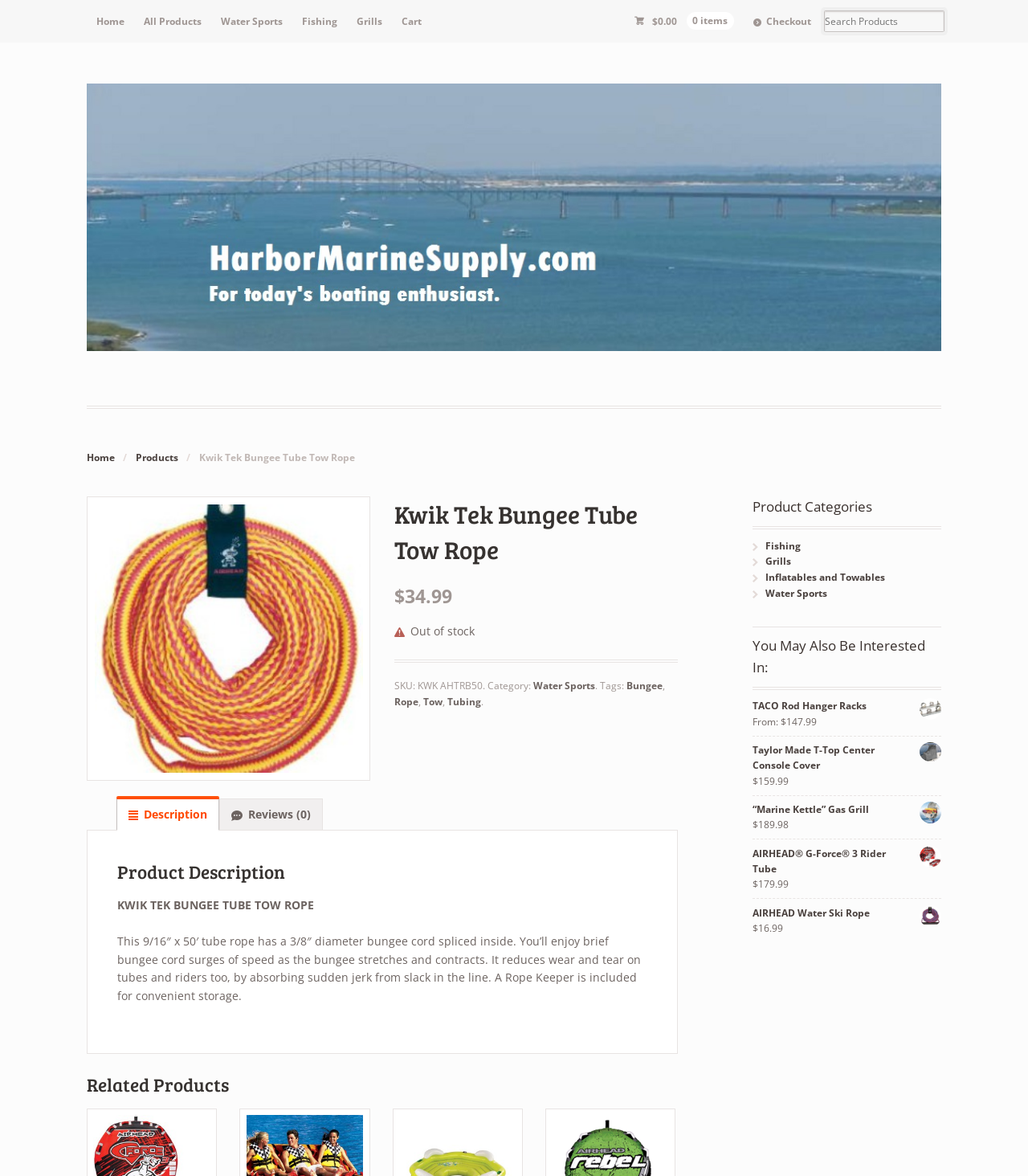Generate a comprehensive description of the webpage content.

This webpage is about a product called "Kwik Tek Bungee Tube Tow Rope" on HarborMarineSupply.com. At the top, there is a navigation menu with links to "Home", "All Products", "Water Sports", "Fishing", "Grills", and "Cart". On the right side of the navigation menu, there is a search bar and a link to checkout with a cart total of $0.00.

Below the navigation menu, there is a logo of HarborMarineSupply.com, which is also a link to the homepage. Next to the logo, there is a breadcrumb navigation with links to "Home" and "Products".

The main content of the page is about the product "Kwik Tek Bungee Tube Tow Rope". There is a large image of the product on the left side, and on the right side, there is a heading with the product name, followed by the price "$34.99" and a note that the product is out of stock. Below the price, there is a section with product details, including the SKU, category, and tags.

Under the product details, there are two links: "² Description" and "e Reviews (0)". Below these links, there is a heading "Product Description" followed by a paragraph of text describing the product.

On the right side of the page, there is a section called "Related Products" with a heading and four links to other products. Below this section, there is another section called "You May Also Be Interested In:" with four product recommendations, each with an image, a link to the product, and a price.

Overall, the webpage is focused on providing information about the "Kwik Tek Bungee Tube Tow Rope" product, with additional sections for related products and product recommendations.